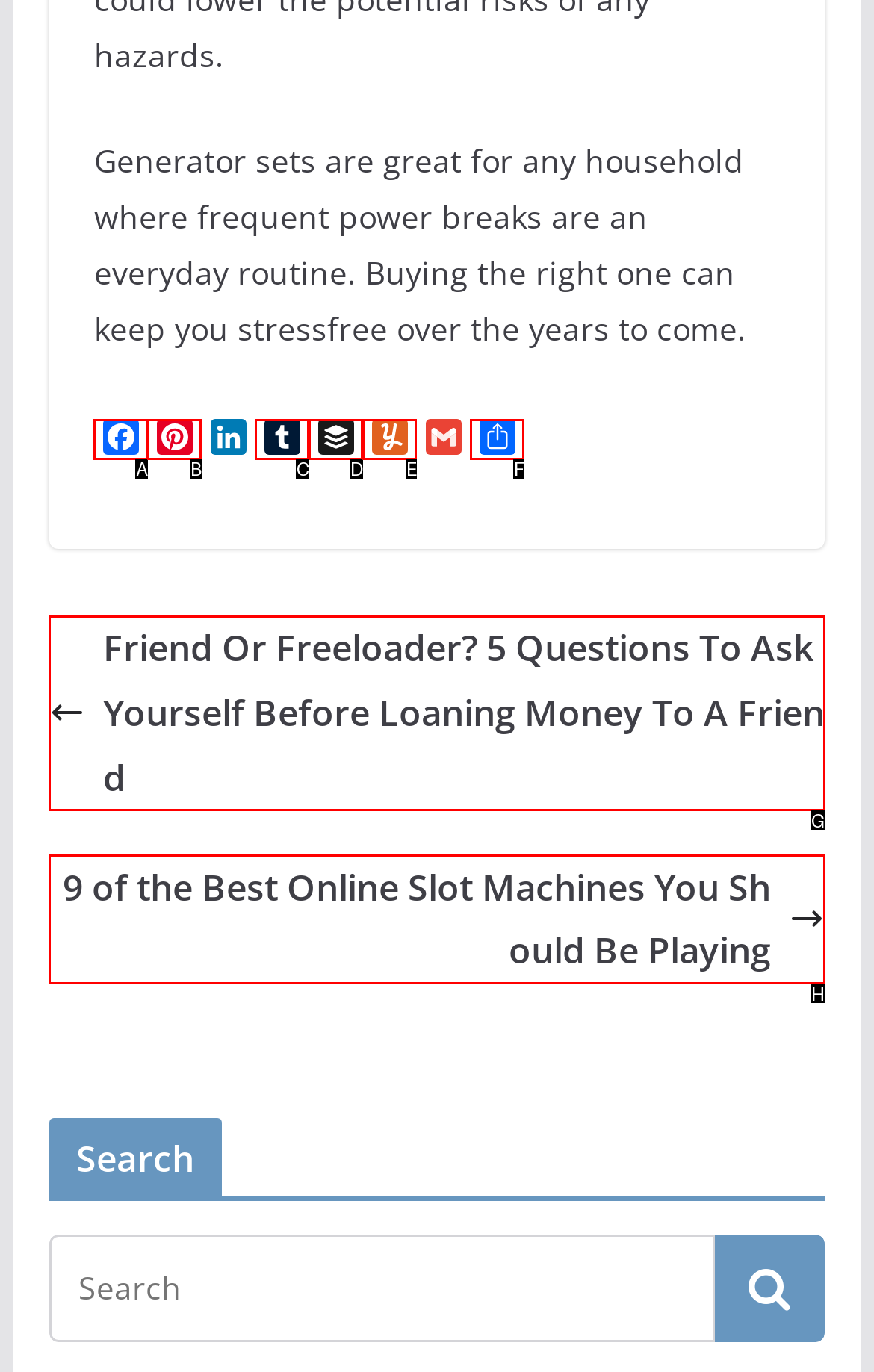Identify the letter of the UI element needed to carry out the task: Read the article about loaning money to a friend
Reply with the letter of the chosen option.

G